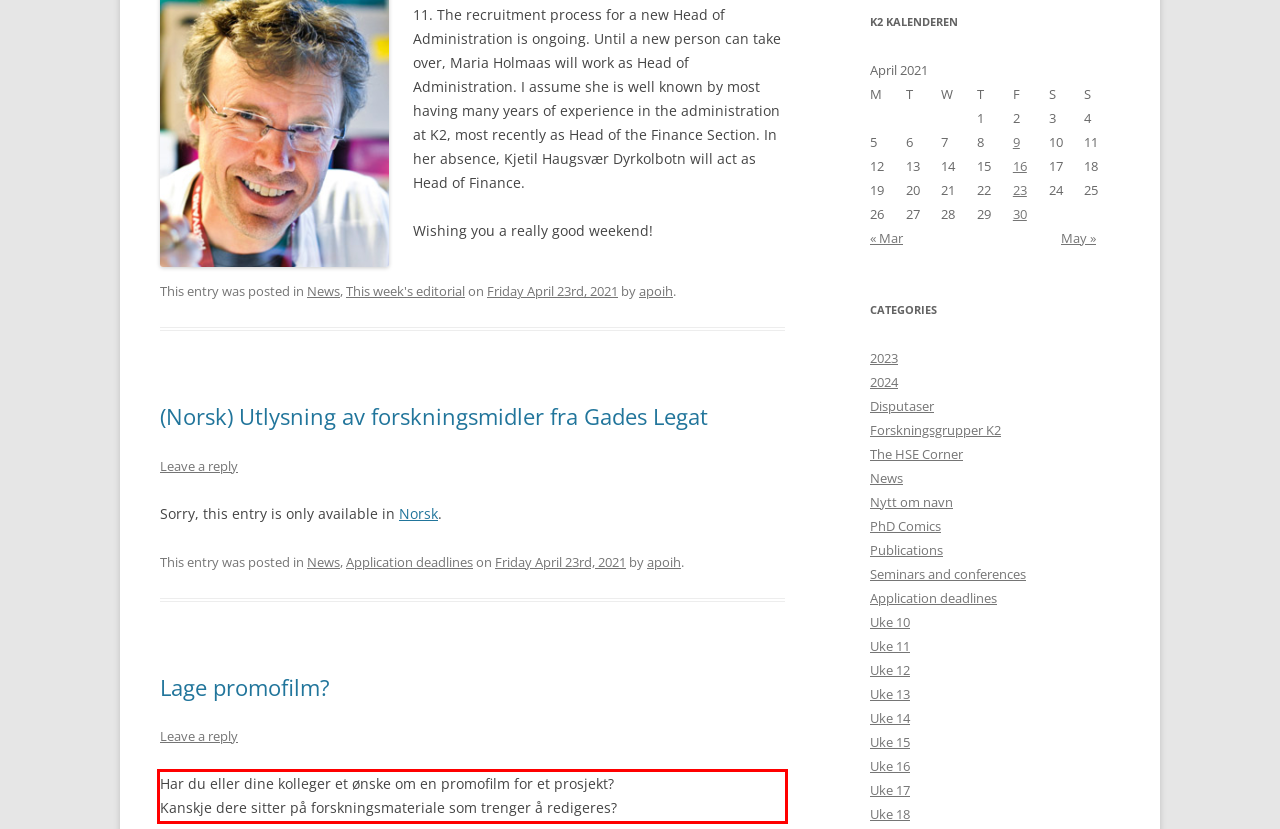Identify the text inside the red bounding box on the provided webpage screenshot by performing OCR.

Har du eller dine kolleger et ønske om en promofilm for et prosjekt? Kanskje dere sitter på forskningsmateriale som trenger å redigeres?